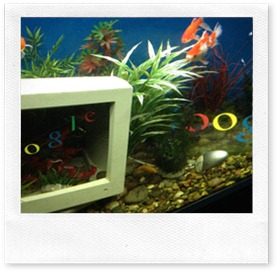What is the dominant color of the backdrop?
Provide a fully detailed and comprehensive answer to the question.

The backdrop features a striking blue color, which enhances the lively and fresh ambiance of the underwater environment, creating a vibrant and imaginative aquarium scene.